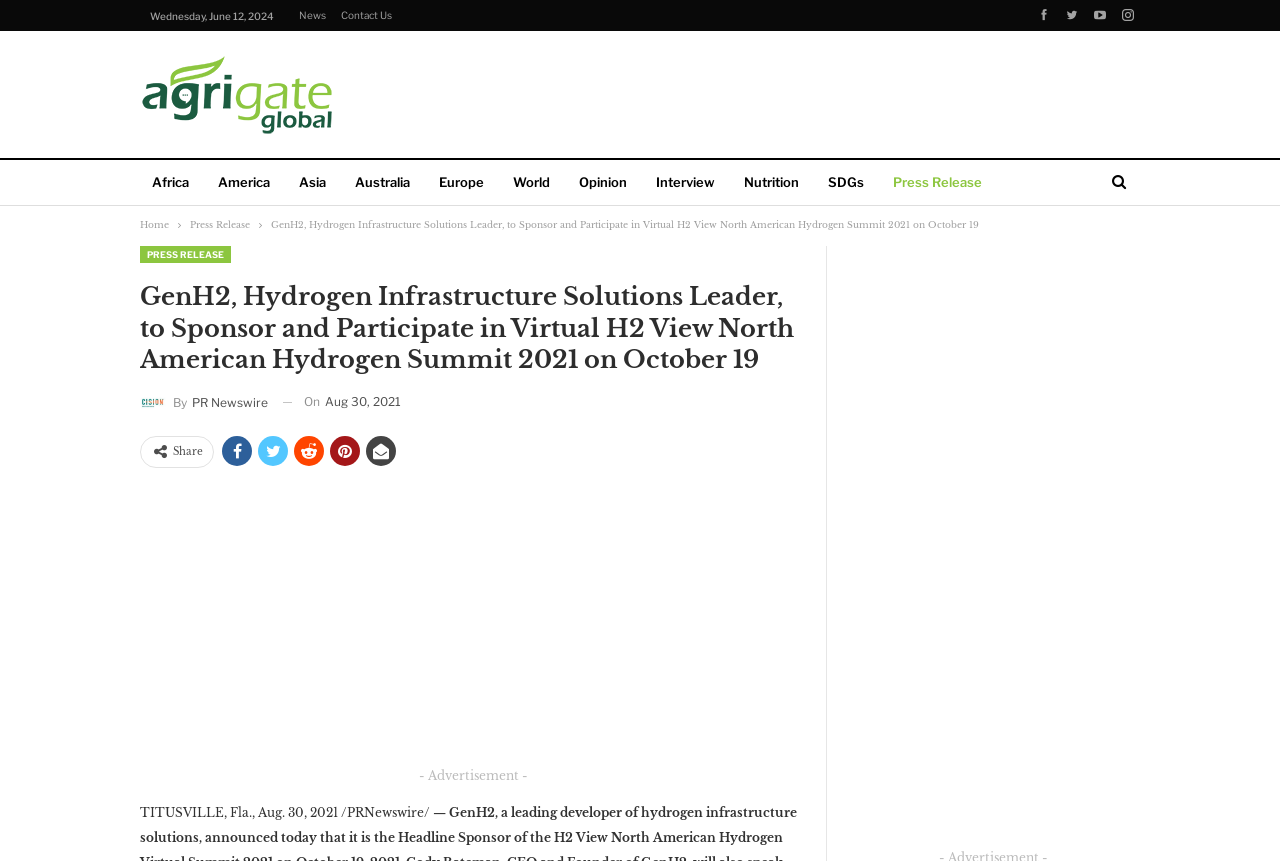Create an elaborate caption for the webpage.

This webpage appears to be a news article or press release page. At the top, there are four links to social media platforms, followed by a date "Wednesday, June 12, 2024" and two links to "News" and "Contact Us". 

Below this, there is a table with a logo of "Agrigate Global" on the left and an advertisement on the right. 

On the left side of the page, there are several links to different geographic regions, including Africa, America, Asia, Australia, Europe, and World, as well as links to categories like Opinion, Interview, Nutrition, and SDGs. 

In the main content area, there is a breadcrumb navigation bar with links to "Home" and "Press Release". The main article title is "GenH2, Hydrogen Infrastructure Solutions Leader, to Sponsor and Participate in Virtual H2 View North American Hydrogen Summit 2021 on October 19". Below the title, there is a link to "PRESS RELEASE" and a heading with the same title as the article. The article is attributed to "By PR Newswire" and has a timestamp of "Aug 30, 2021". 

There are also several social media sharing links and a "Share" button. The article content is followed by an advertisement, and then another advertisement is placed at the bottom of the page.